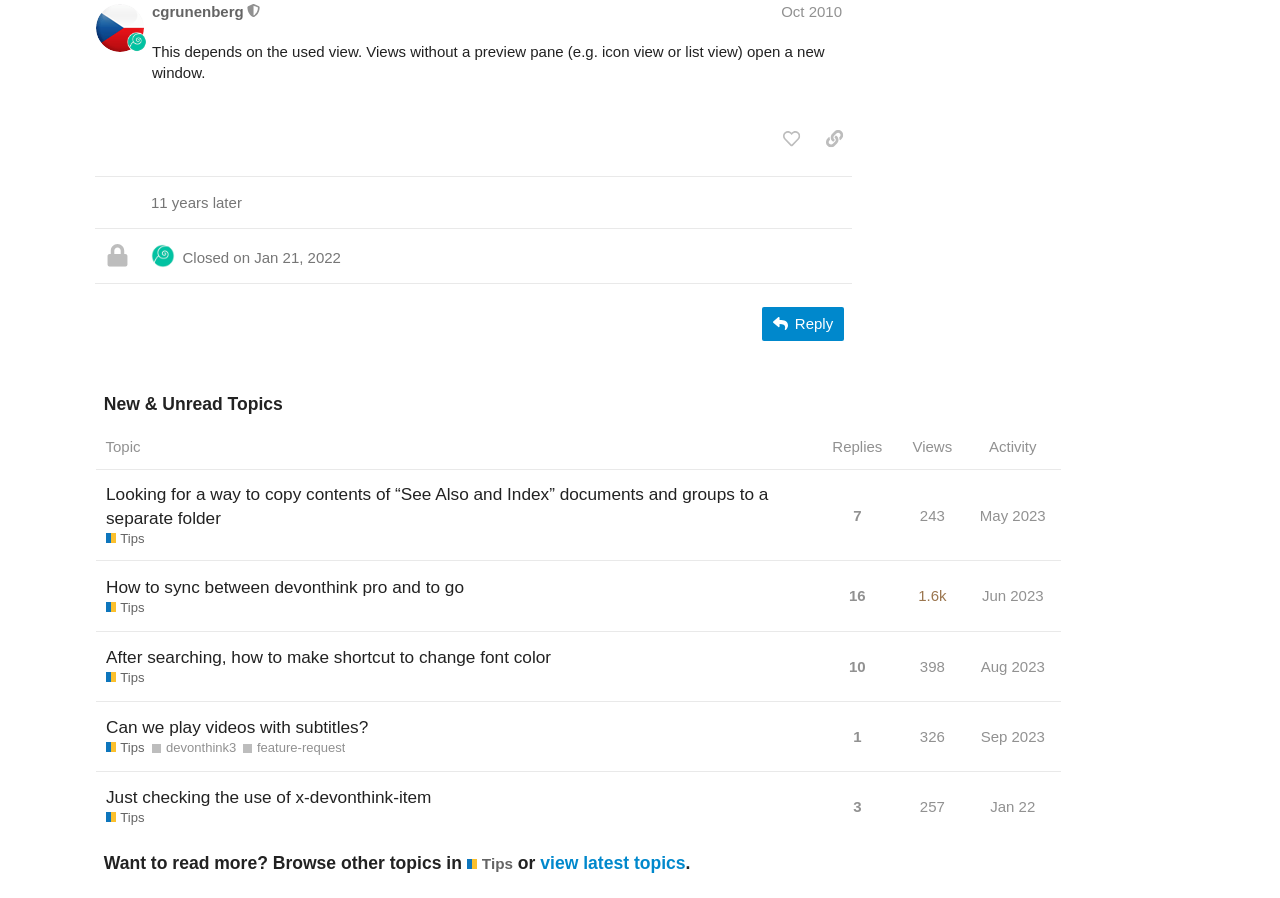Based on the element description: "Jun 2023", identify the UI element and provide its bounding box coordinates. Use four float numbers between 0 and 1, [left, top, right, bottom].

[0.763, 0.638, 0.819, 0.69]